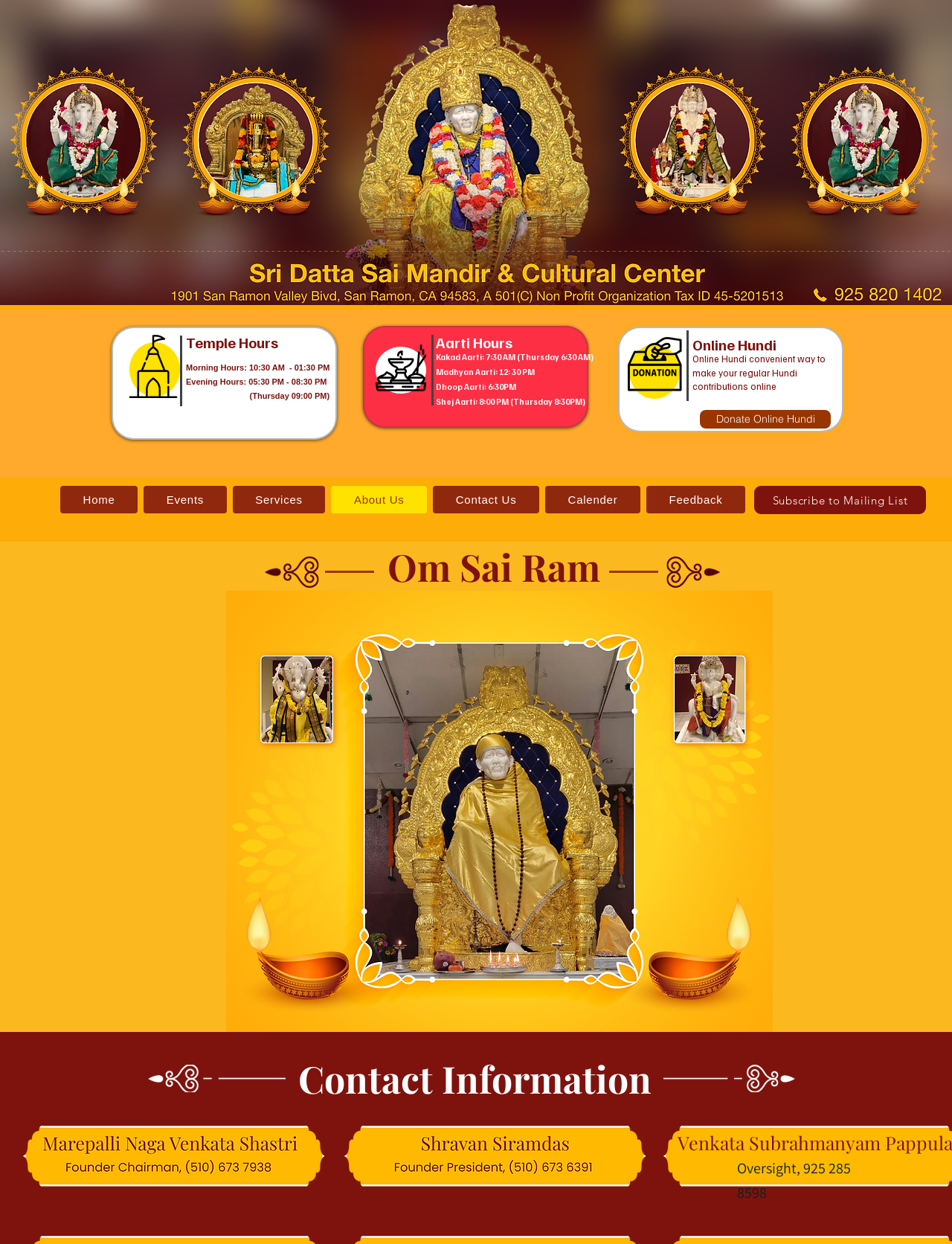Find the bounding box coordinates of the element you need to click on to perform this action: 'Donate online hundi'. The coordinates should be represented by four float values between 0 and 1, in the format [left, top, right, bottom].

[0.735, 0.33, 0.873, 0.345]